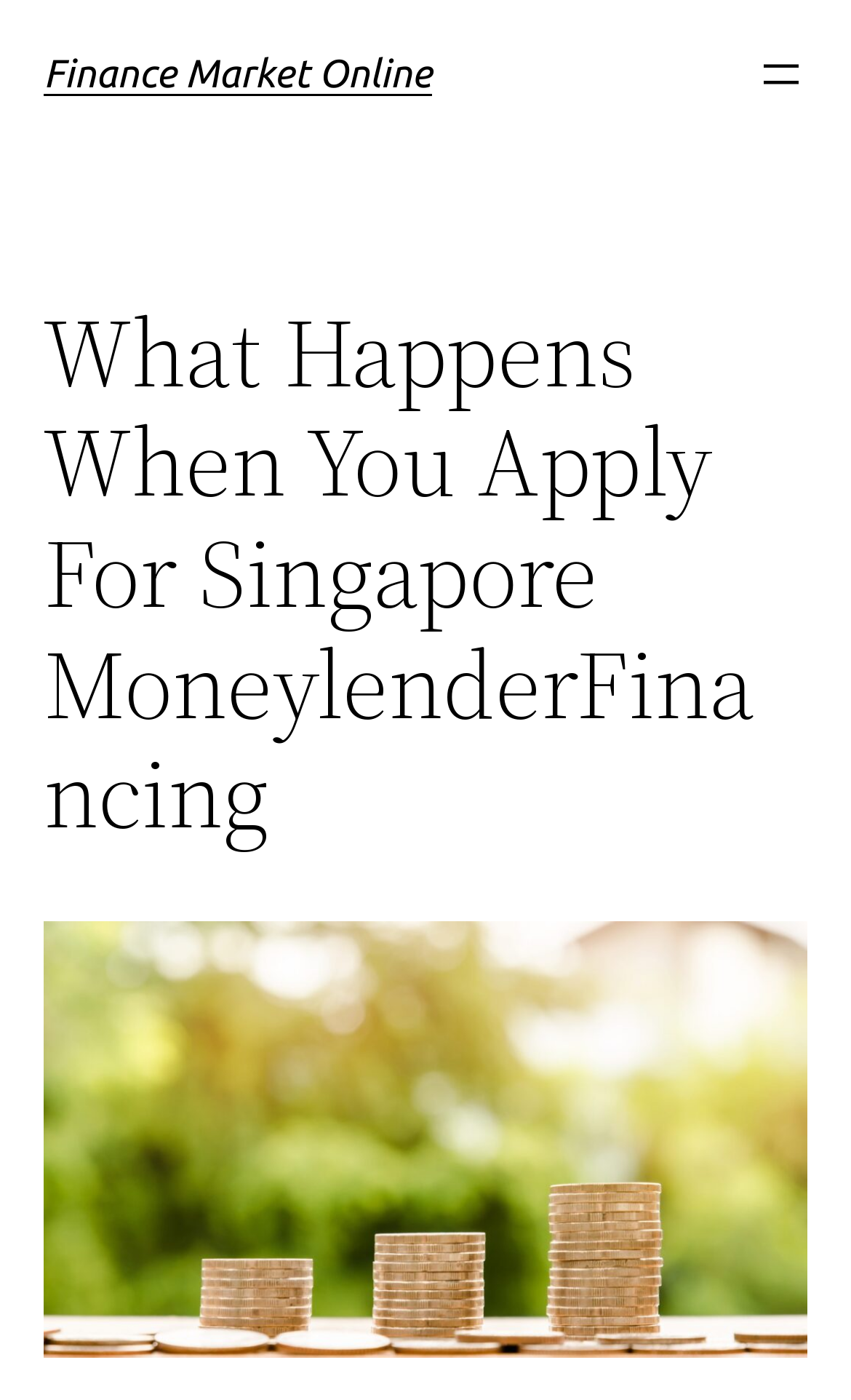Find and provide the bounding box coordinates for the UI element described with: "Finance Market Online".

[0.051, 0.037, 0.508, 0.069]